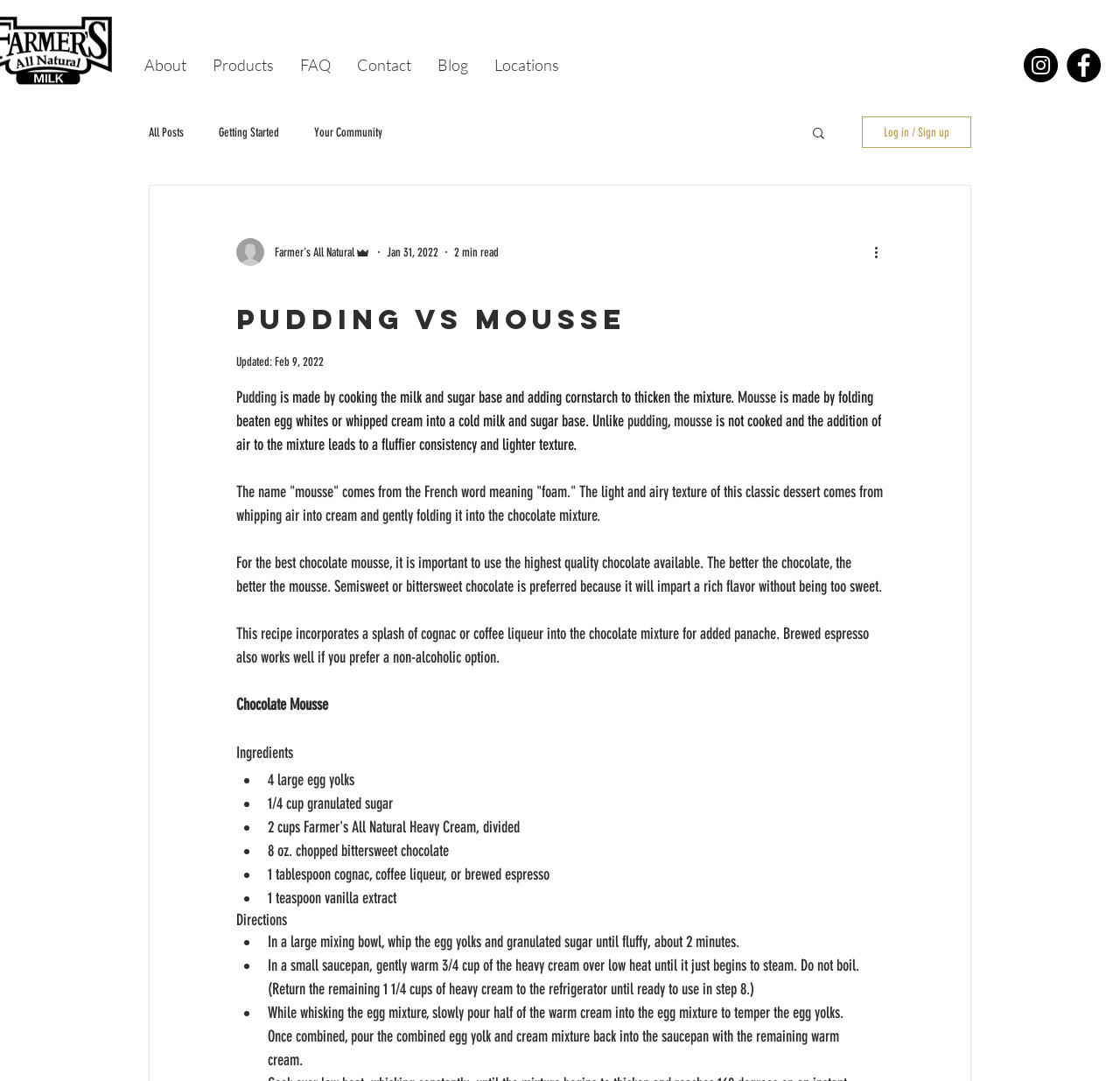Bounding box coordinates should be provided in the format (top-left x, top-left y, bottom-right x, bottom-right y) with all values between 0 and 1. Identify the bounding box for this UI element: Log in / Sign up

[0.77, 0.108, 0.867, 0.137]